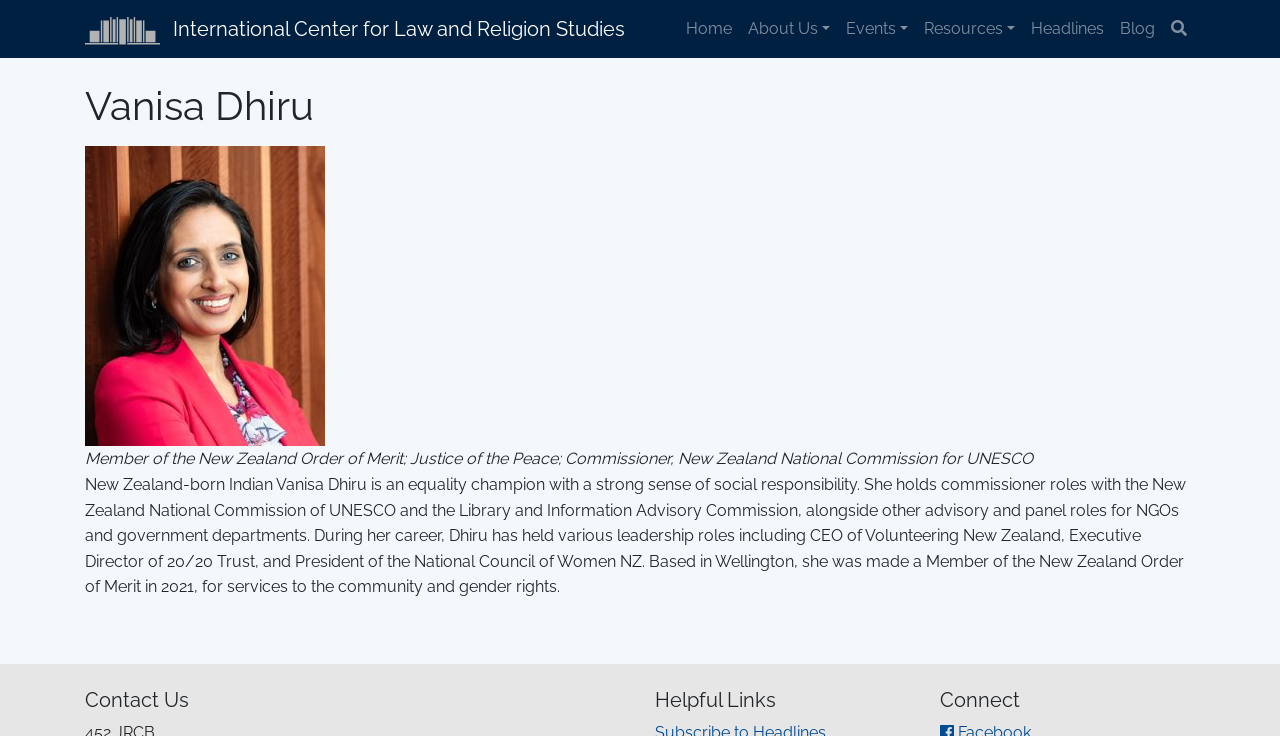What is the name of the organization Vanisa Dhiru is a commissioner of?
Using the visual information, answer the question in a single word or phrase.

UNESCO